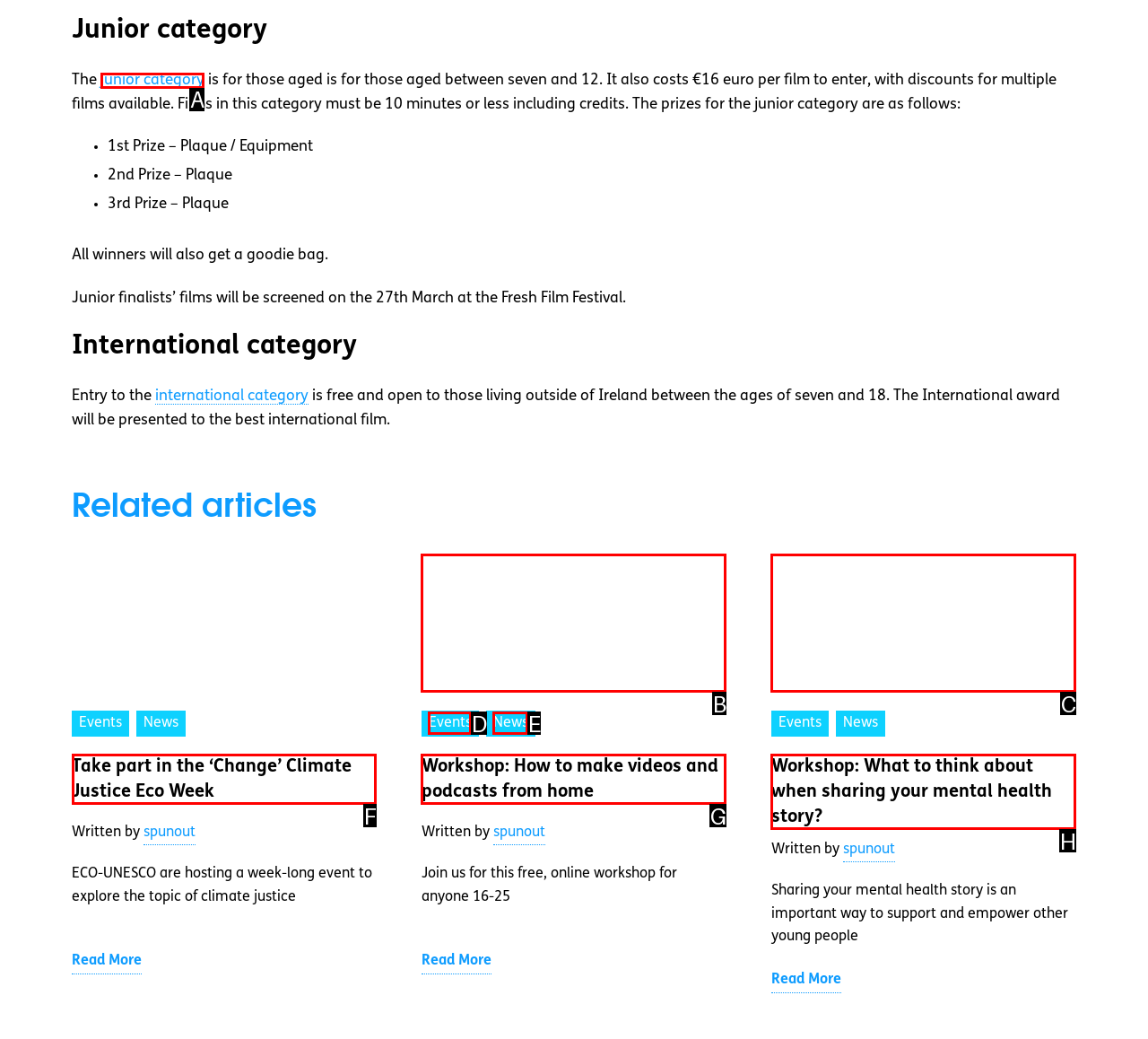Select the appropriate HTML element that needs to be clicked to execute the following task: Click the 'junior category' link. Respond with the letter of the option.

A